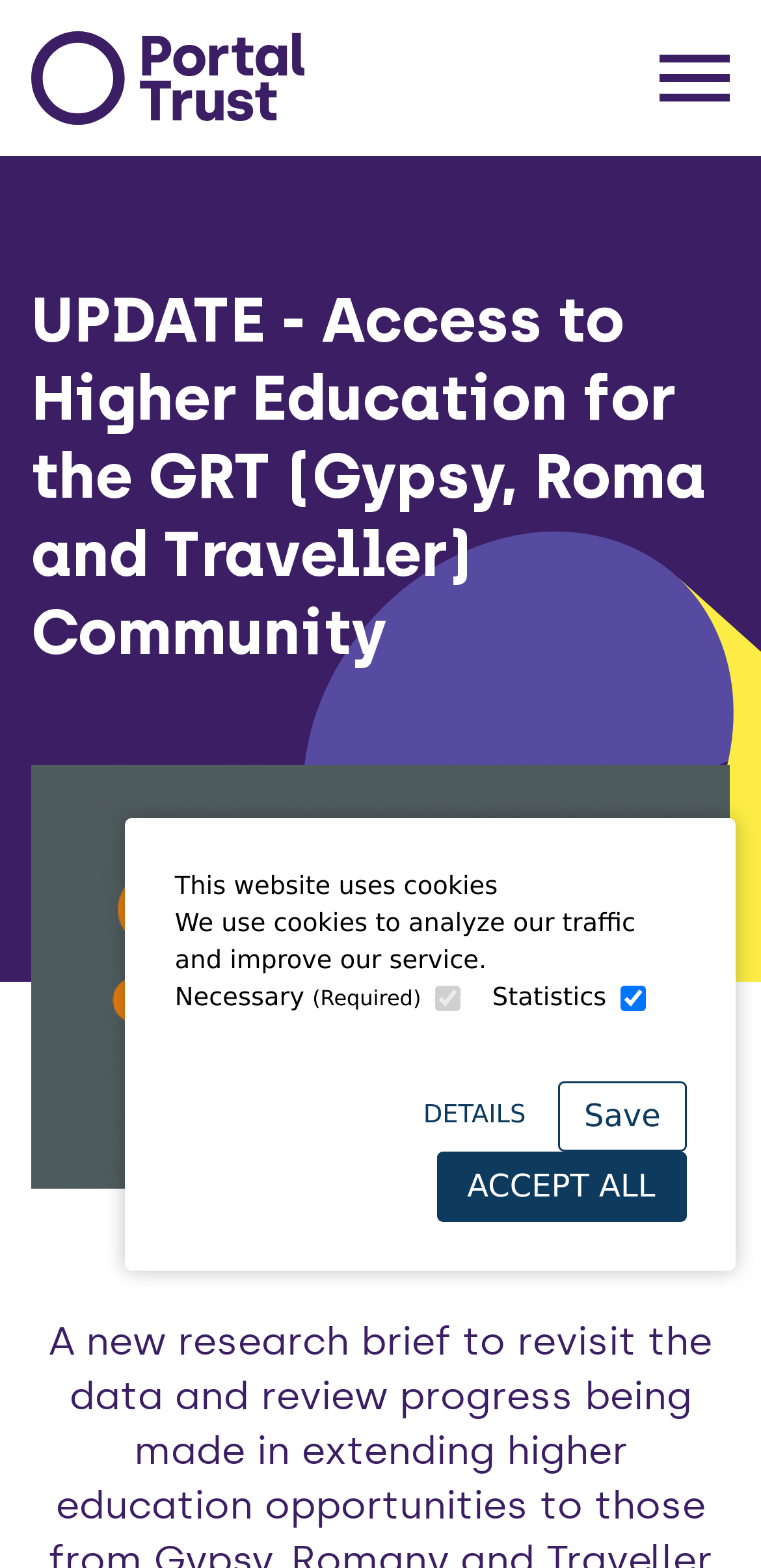Locate the UI element described as follows: "parent_node: DETAILS value="Save"". Return the bounding box coordinates as four float numbers between 0 and 1 in the order [left, top, right, bottom].

[0.734, 0.689, 0.902, 0.734]